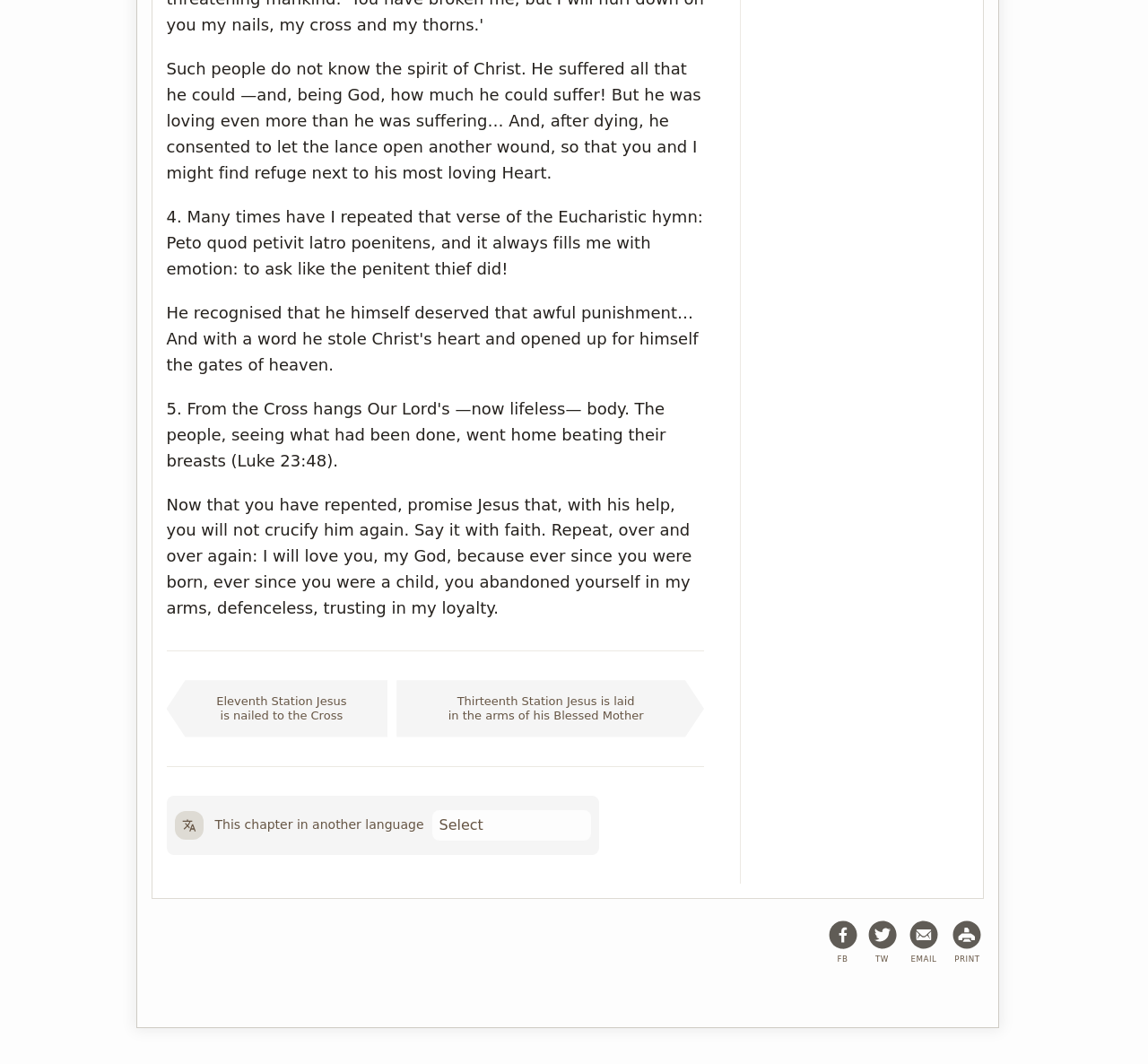What is the language of the current chapter?
Please provide a detailed answer to the question.

The webpage does not explicitly mention the language of the current chapter. However, there is a dropdown menu labeled 'This chapter in another language', which suggests that the language can be changed, but the current language is not specified.